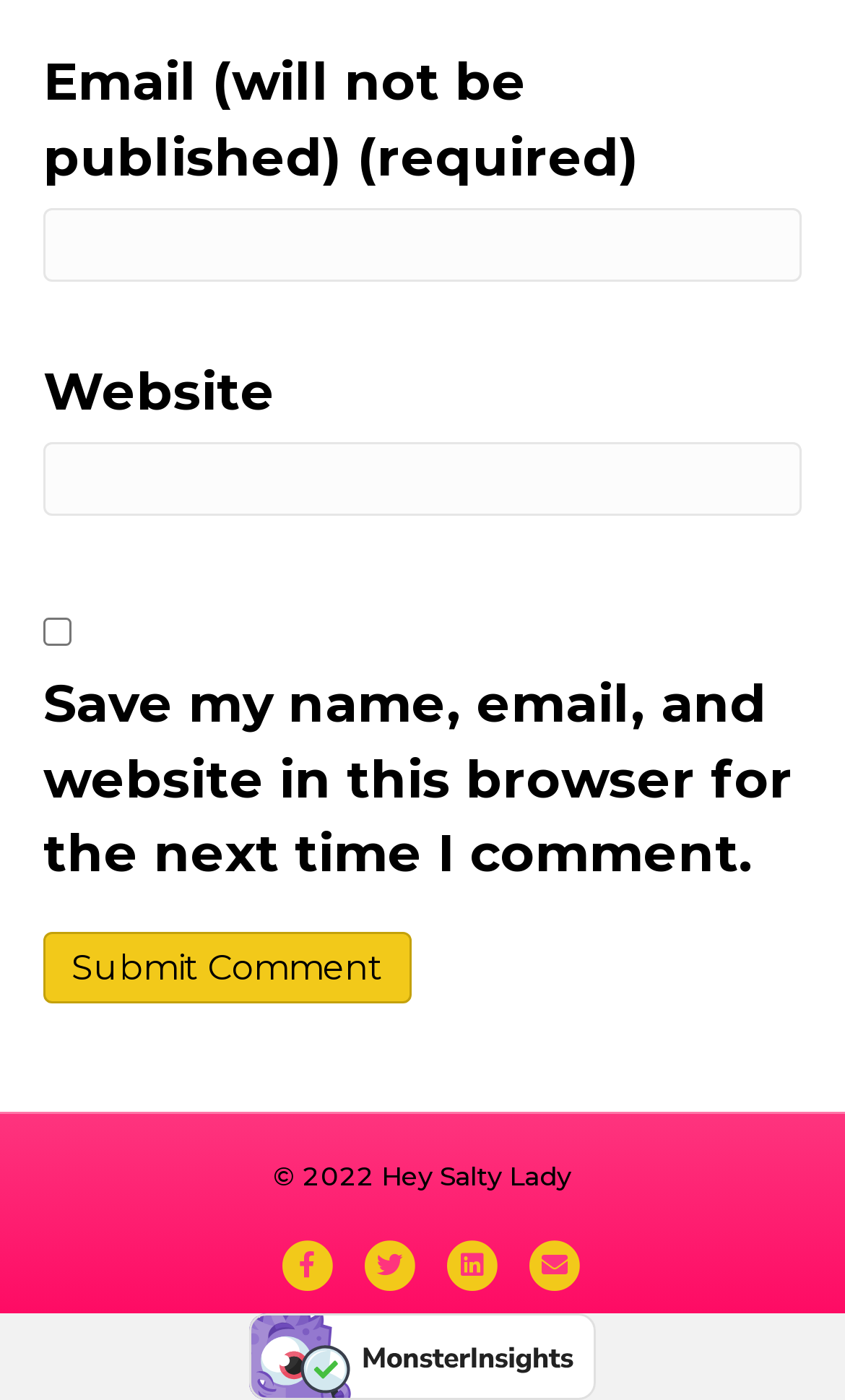From the element description Linkedin, predict the bounding box coordinates of the UI element. The coordinates must be specified in the format (top-left x, top-left y, bottom-right x, bottom-right y) and should be within the 0 to 1 range.

[0.521, 0.885, 0.597, 0.922]